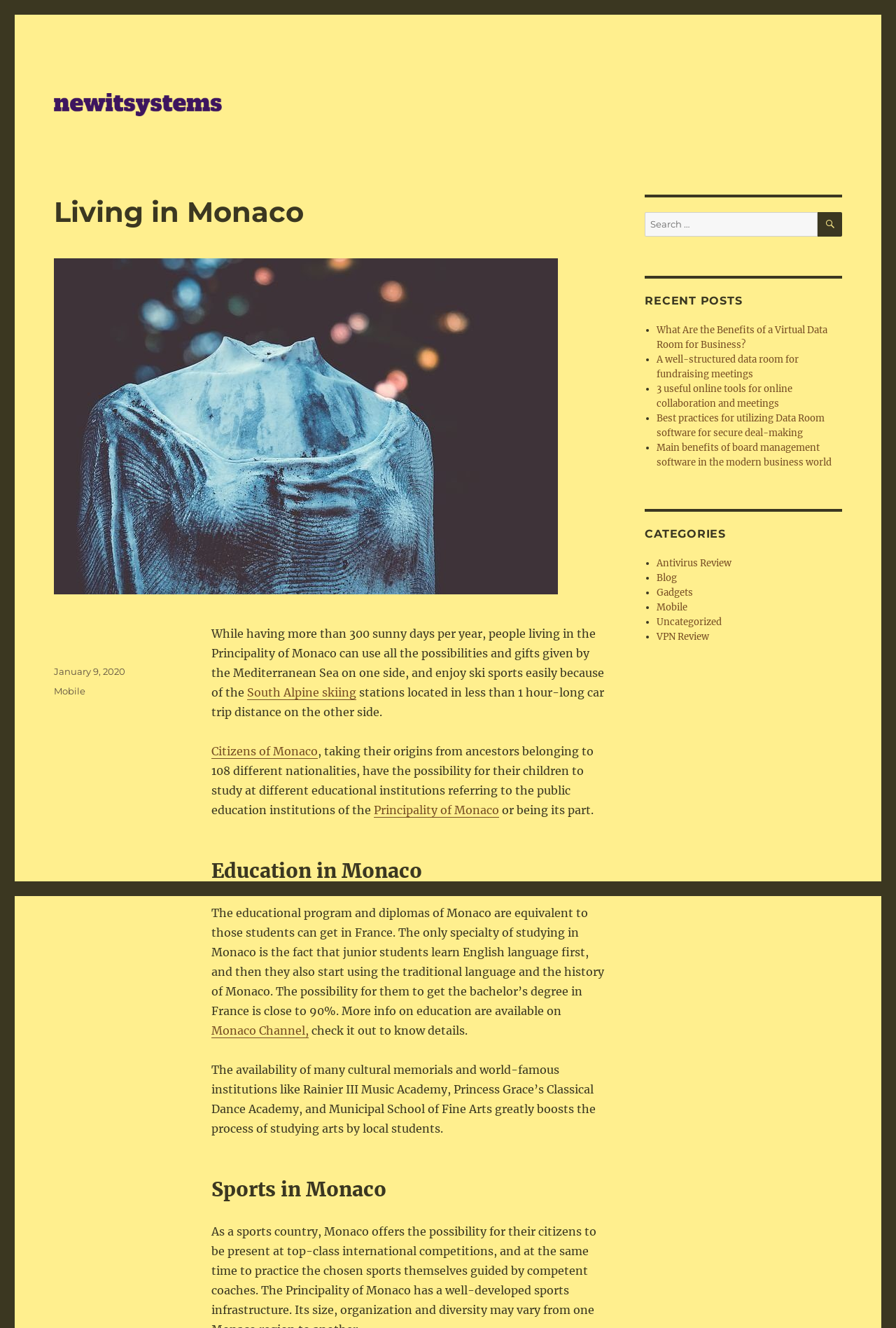Utilize the information from the image to answer the question in detail:
What is the language that junior students learn first in Monaco?

Junior students in Monaco learn English language first because the webpage states 'The only specialty of studying in Monaco is the fact that junior students learn English language first, and then they also start using the traditional language and the history of Monaco'.